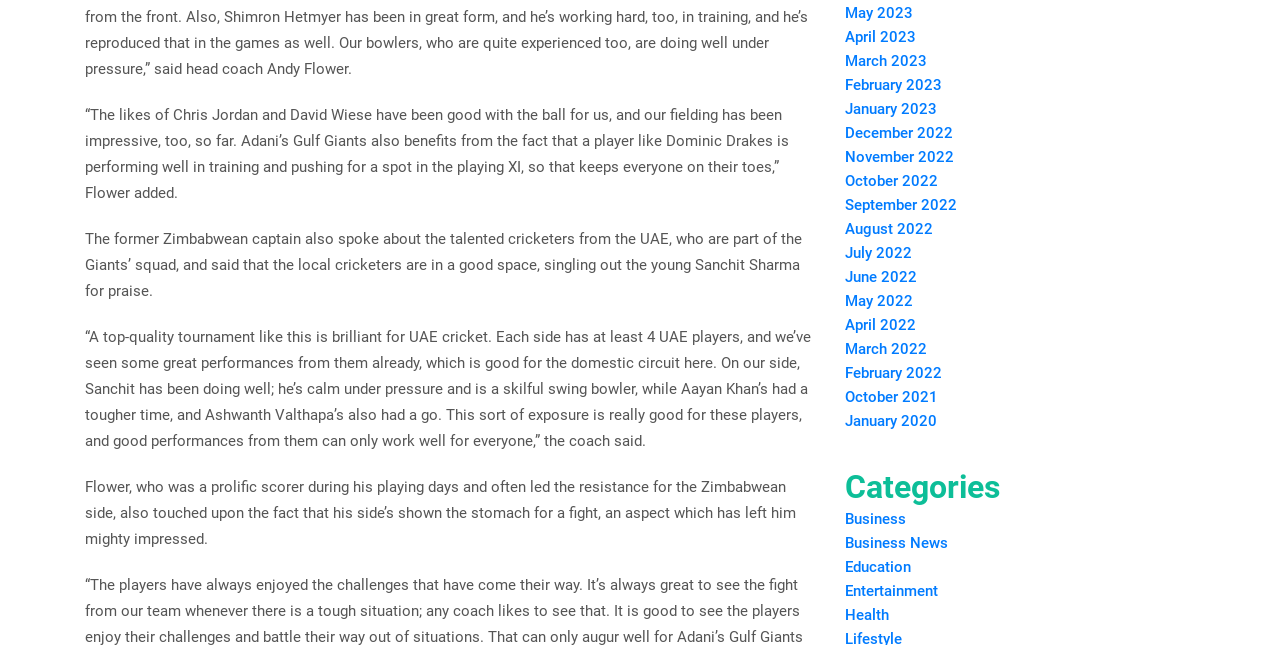How many categories are listed?
Please use the visual content to give a single word or phrase answer.

7